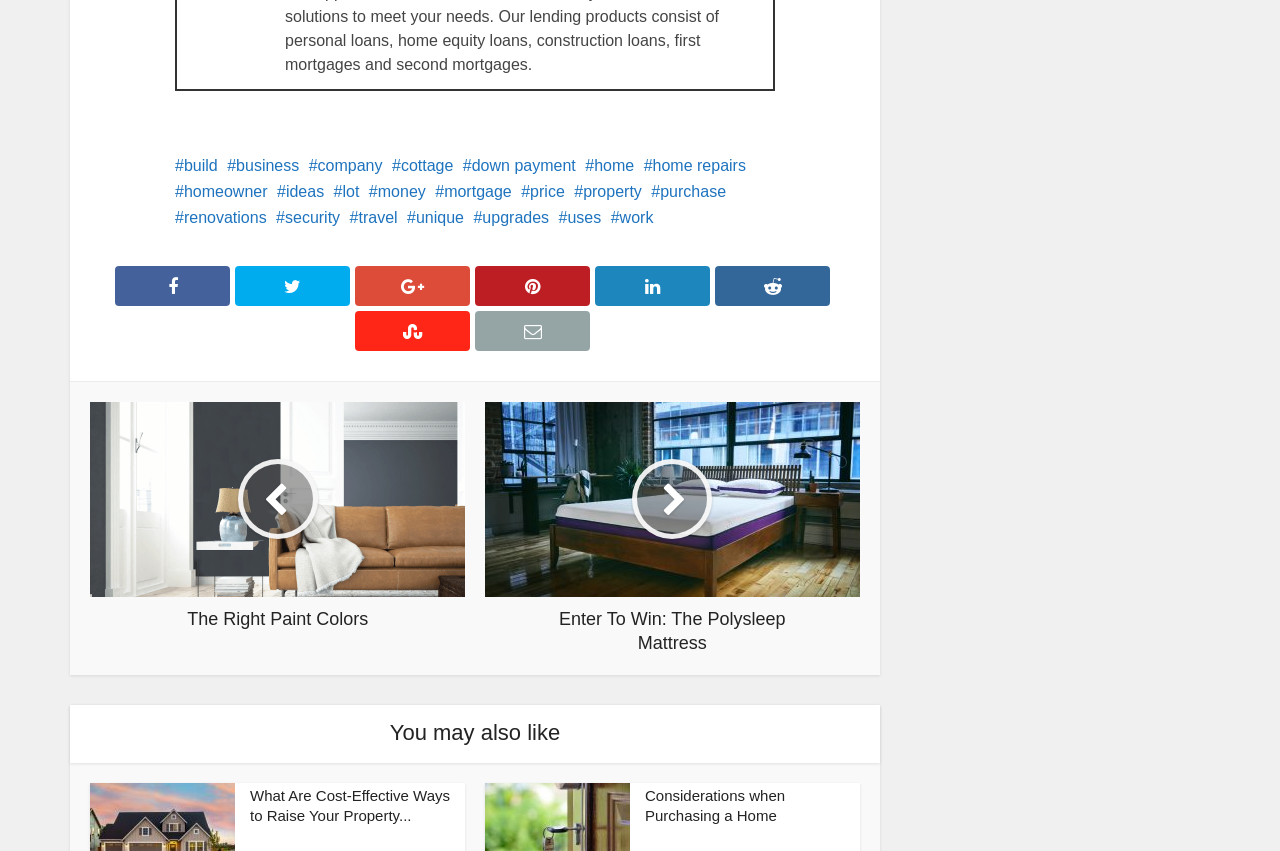Find the bounding box coordinates of the clickable element required to execute the following instruction: "Click on the link to learn about home repairs". Provide the coordinates as four float numbers between 0 and 1, i.e., [left, top, right, bottom].

[0.503, 0.184, 0.583, 0.204]